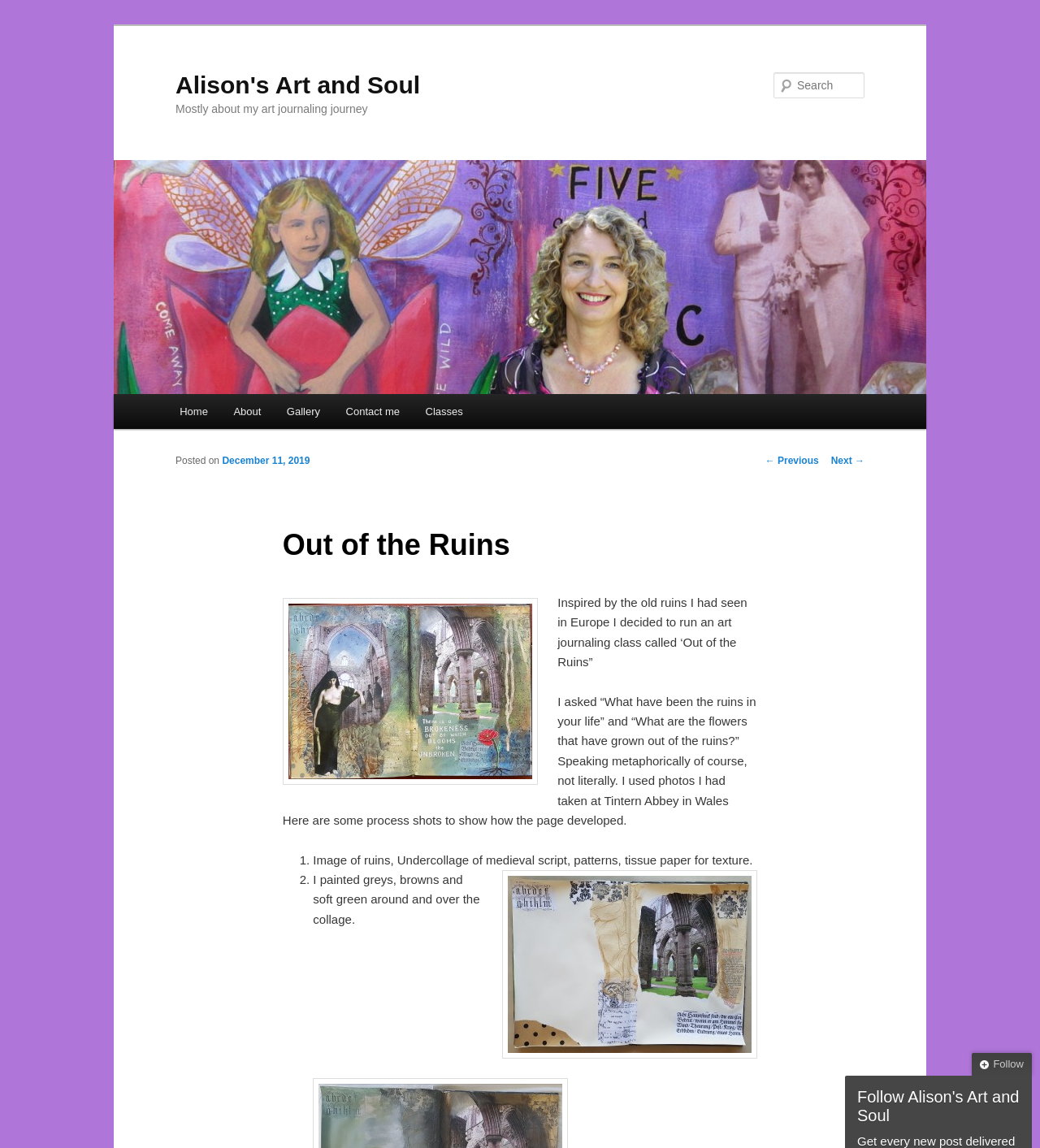What is the author's inspiration for the art journaling class?
Refer to the screenshot and respond with a concise word or phrase.

Old ruins in Europe